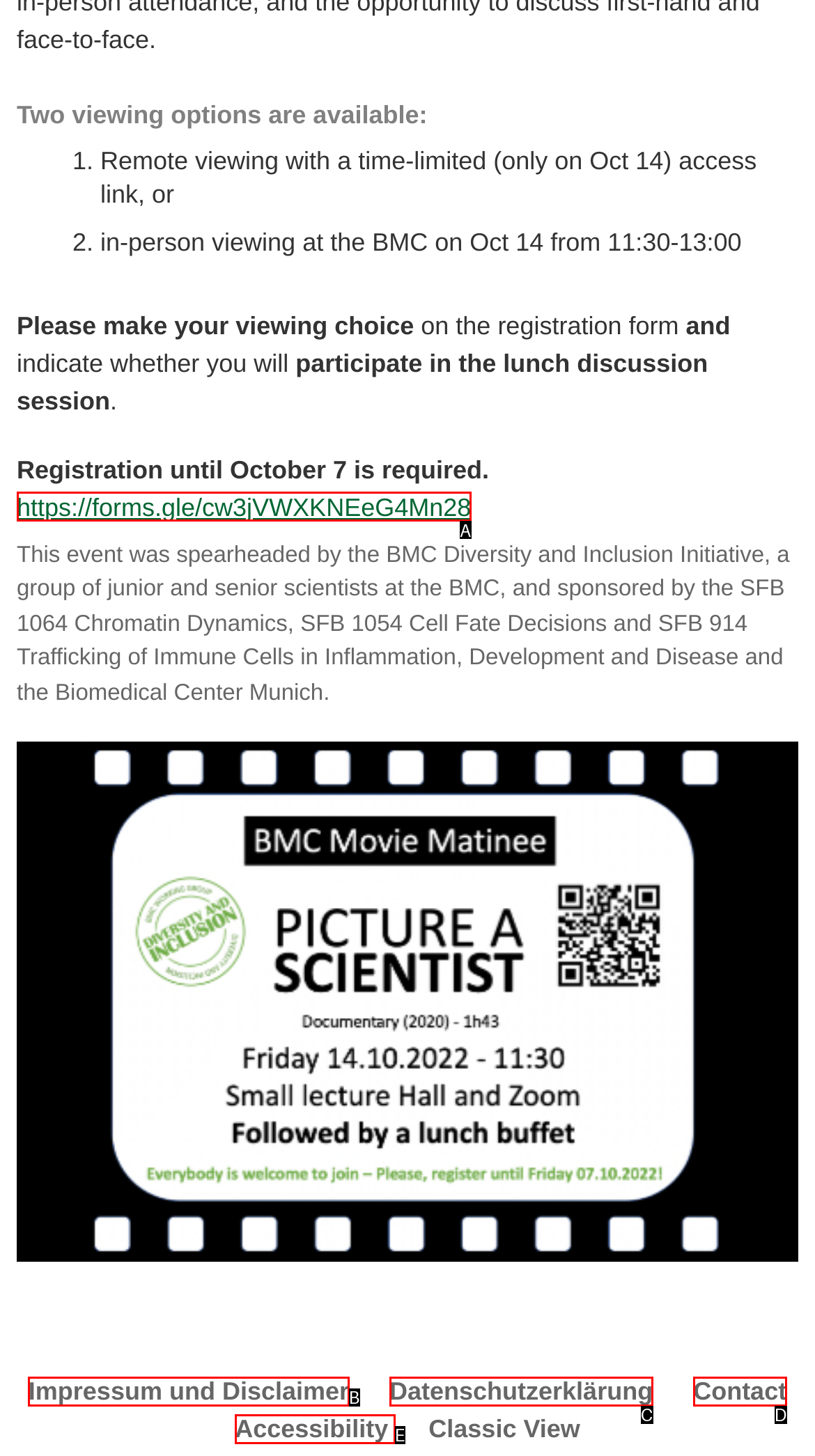Choose the option that matches the following description: Thailand Golf Tour
Reply with the letter of the selected option directly.

None